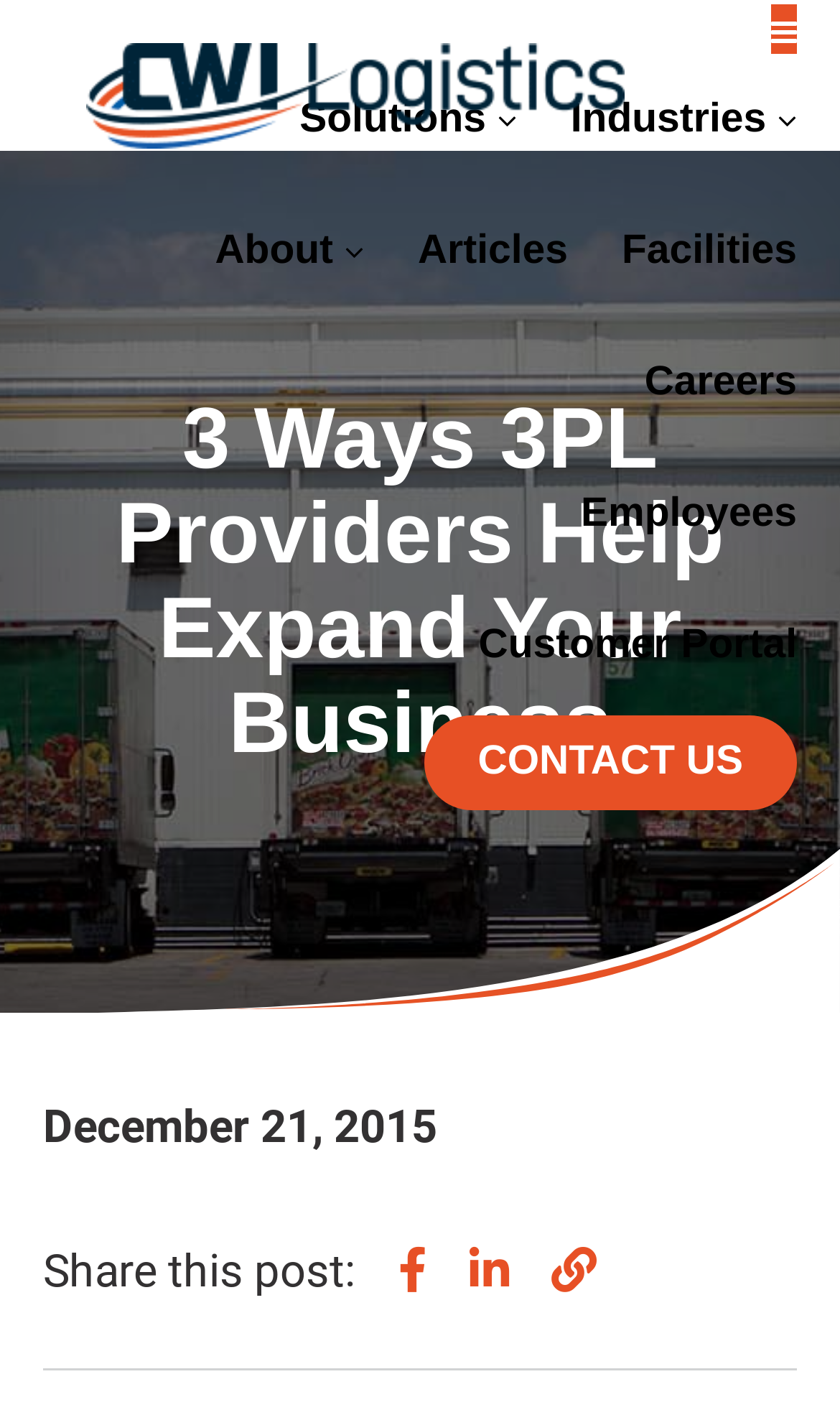What is the date of the article?
Answer the question with detailed information derived from the image.

I found the date 'December 21, 2015' below the main heading, which indicates the publication date of the article.